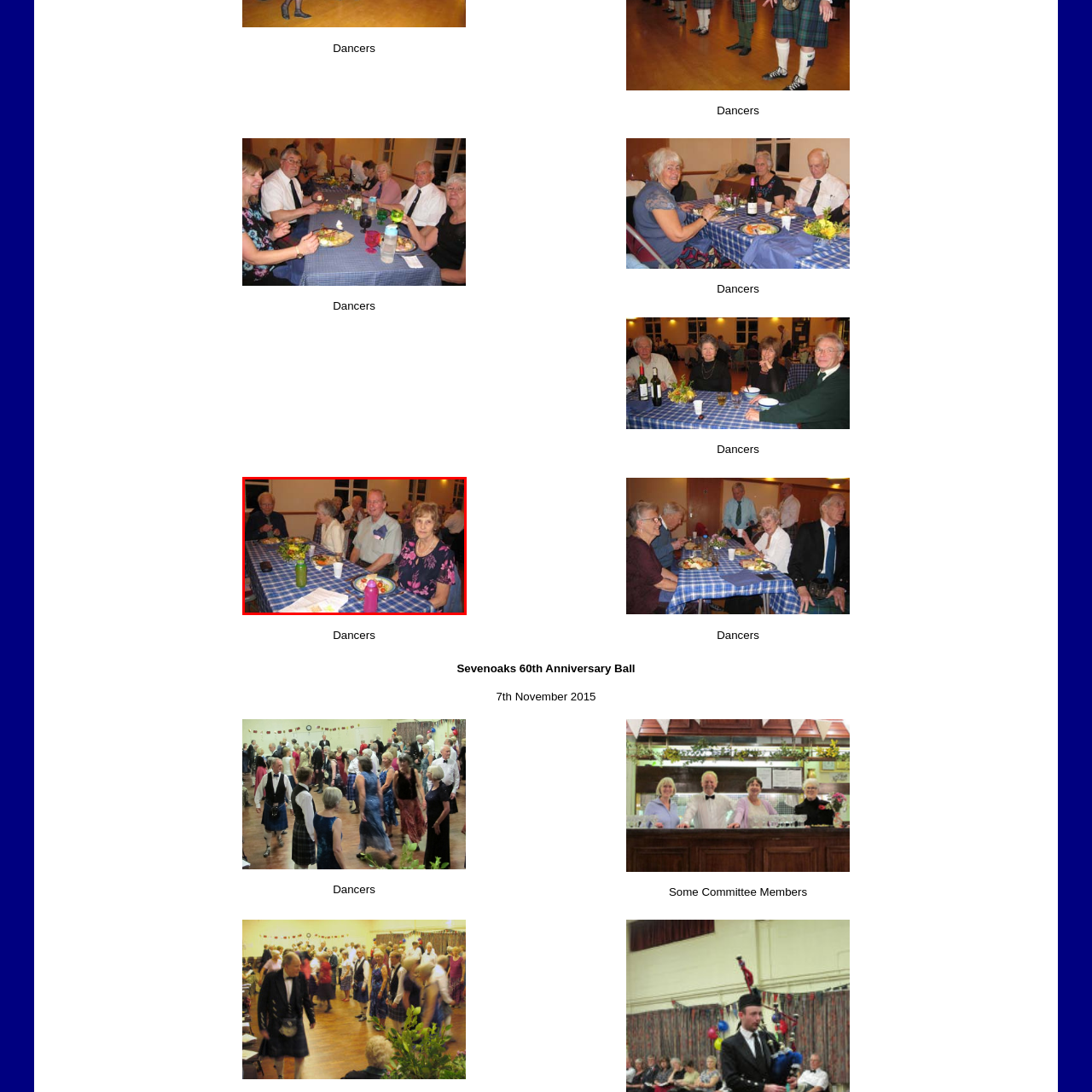Deliver a detailed account of the image that lies within the red box.

The image showcases a warm gathering, likely a social event, where a group of older adults is seated around a festive table. The setting features a checkered blue tablecloth adorned with plates of food, showcasing a variety of dishes. In the foreground, two individuals sit side by side, one man and one woman, both appearing to be engaged in conversation. To the left, two others are partially visible, hinting at the convivial atmosphere. Bright flower arrangements add a touch of cheer to the scene, while light from the windows creates a welcoming ambiance, capturing the essence of community and camaraderie at this celebratory event, possibly marking a special occasion like the "Sevenoaks 60th Anniversary Ball."